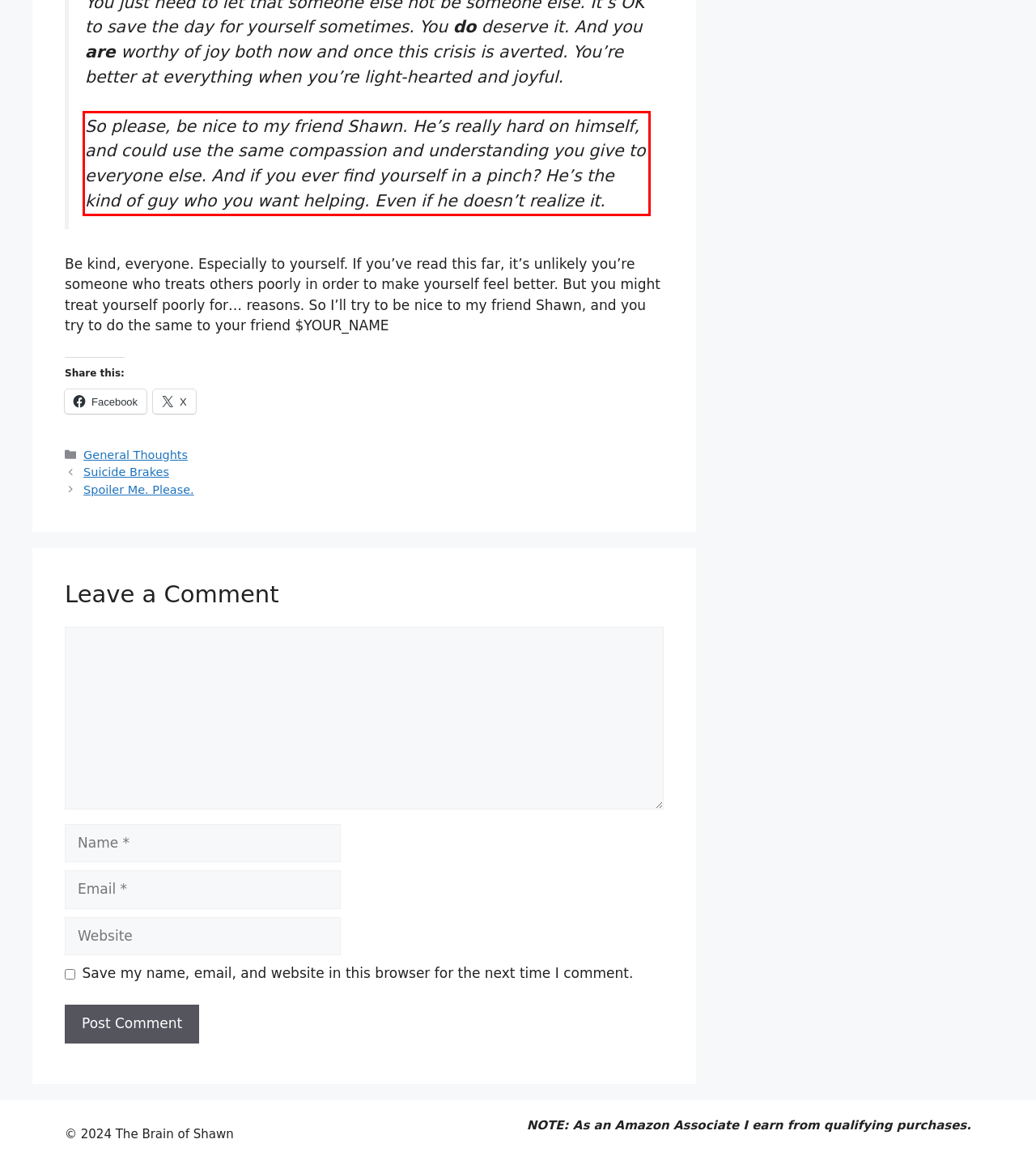Please use OCR to extract the text content from the red bounding box in the provided webpage screenshot.

So please, be nice to my friend Shawn. He’s really hard on himself, and could use the same compassion and understanding you give to everyone else. And if you ever find yourself in a pinch? He’s the kind of guy who you want helping. Even if he doesn’t realize it.